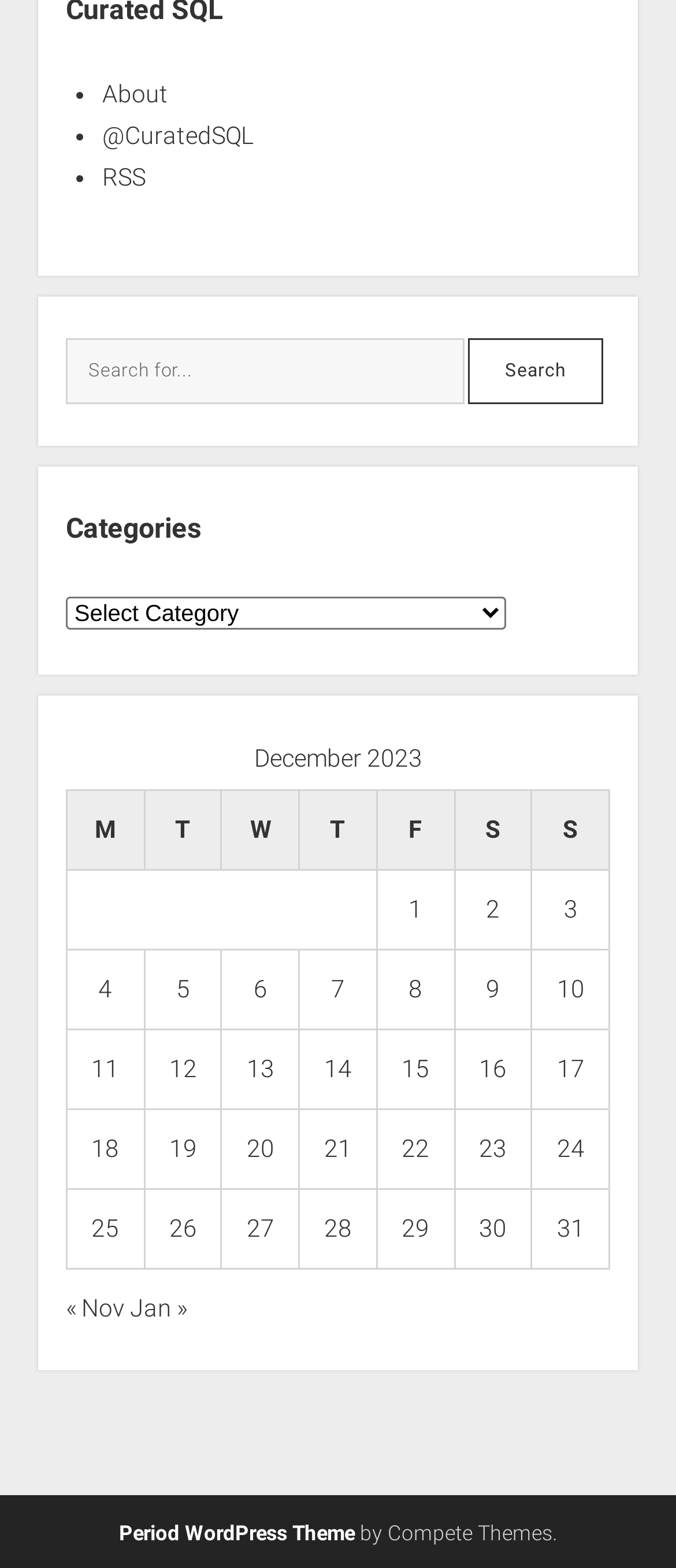Please locate the clickable area by providing the bounding box coordinates to follow this instruction: "Search".

[0.097, 0.216, 0.903, 0.257]